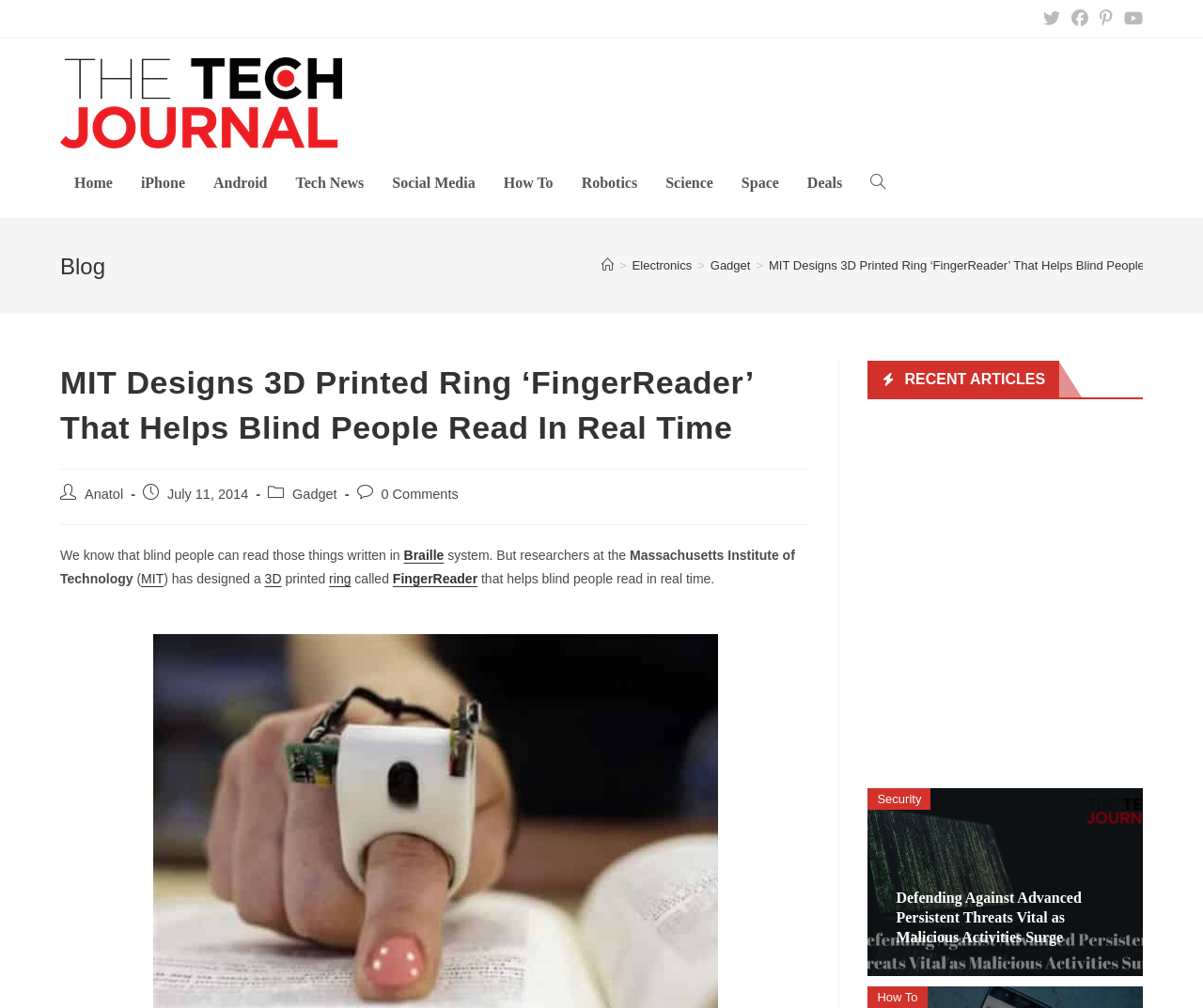What is the category of the article?
Based on the image, answer the question with a single word or brief phrase.

Gadget